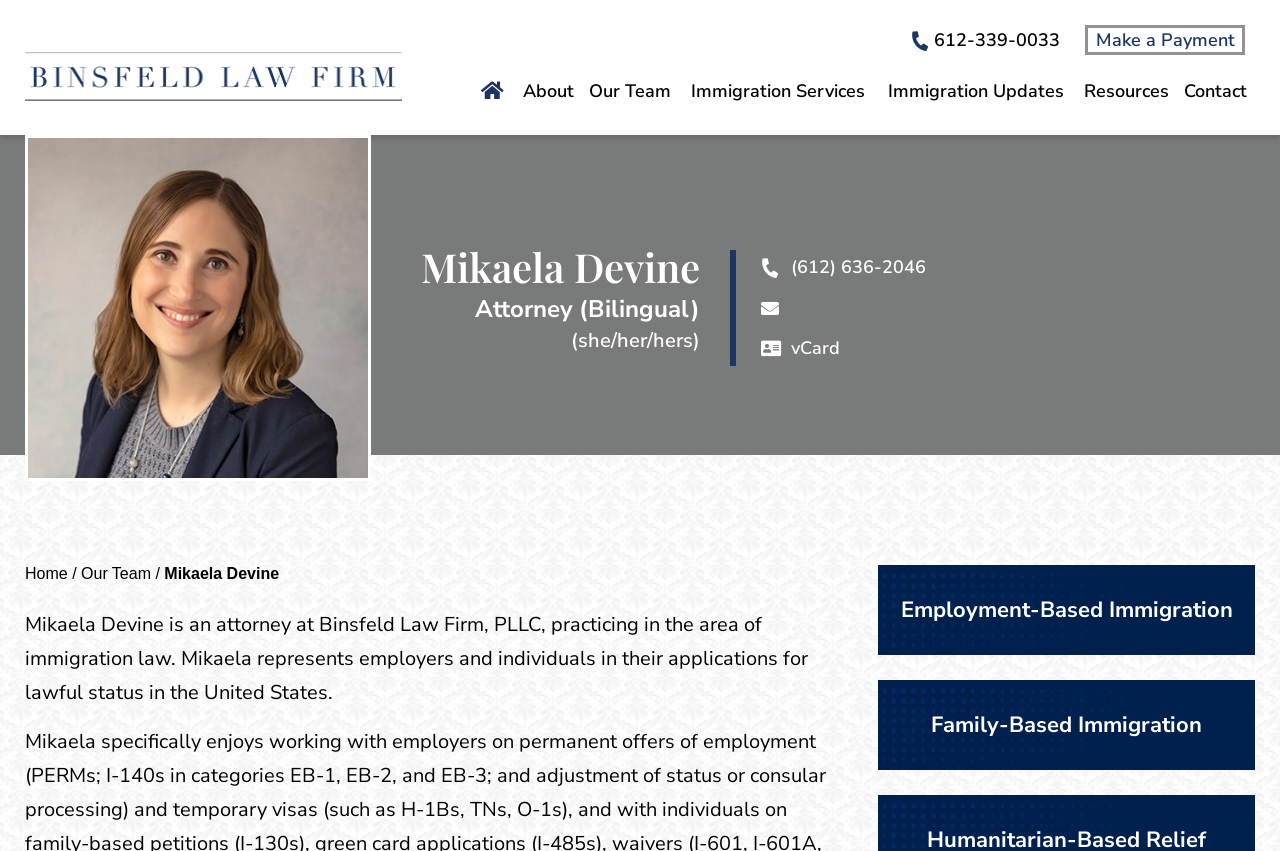Answer briefly with one word or phrase:
What is the name of the law firm?

Binsfeld Law Firm, PLLC